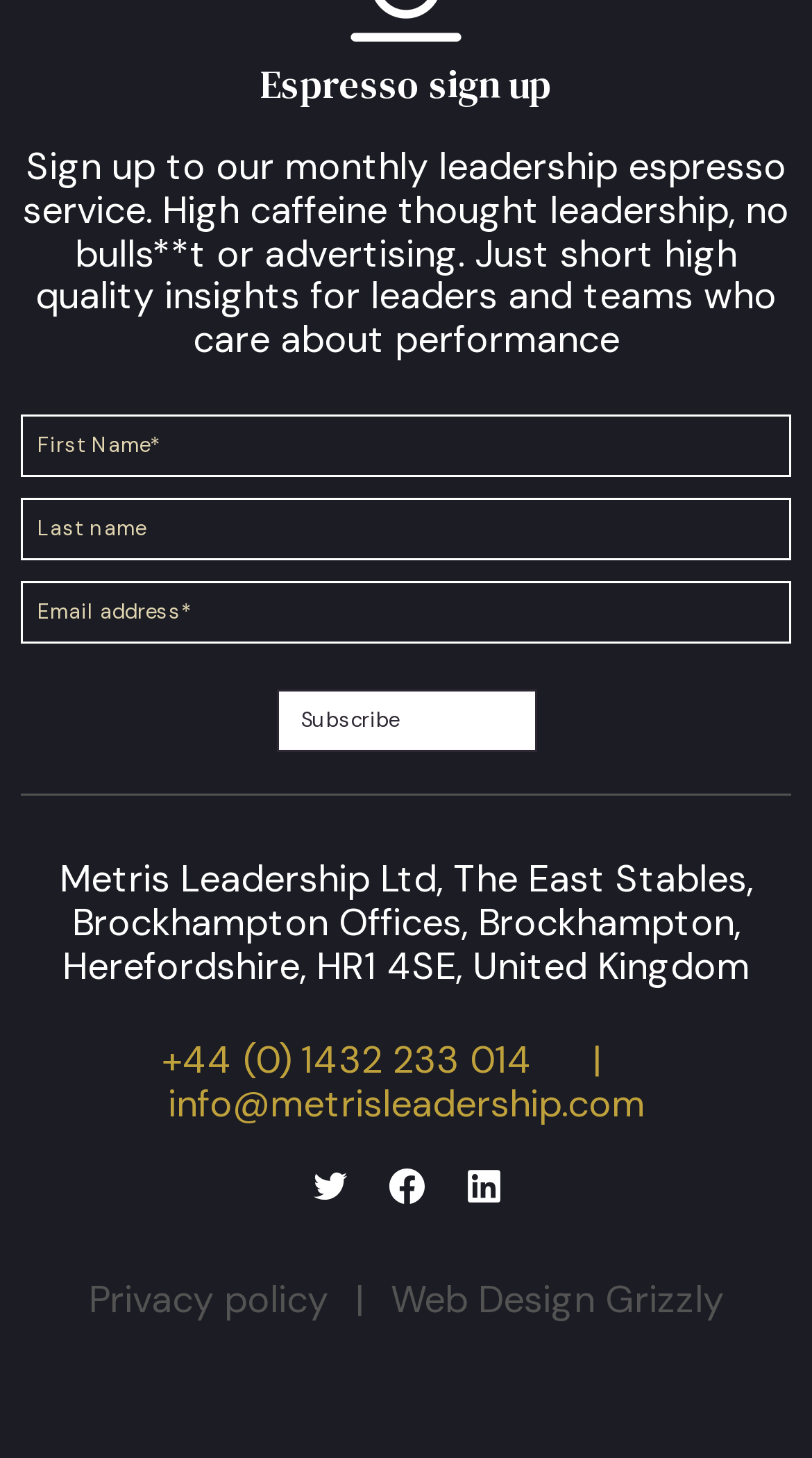Using floating point numbers between 0 and 1, provide the bounding box coordinates in the format (top-left x, top-left y, bottom-right x, bottom-right y). Locate the UI element described here: value="Subscribe"

[0.355, 0.478, 0.506, 0.511]